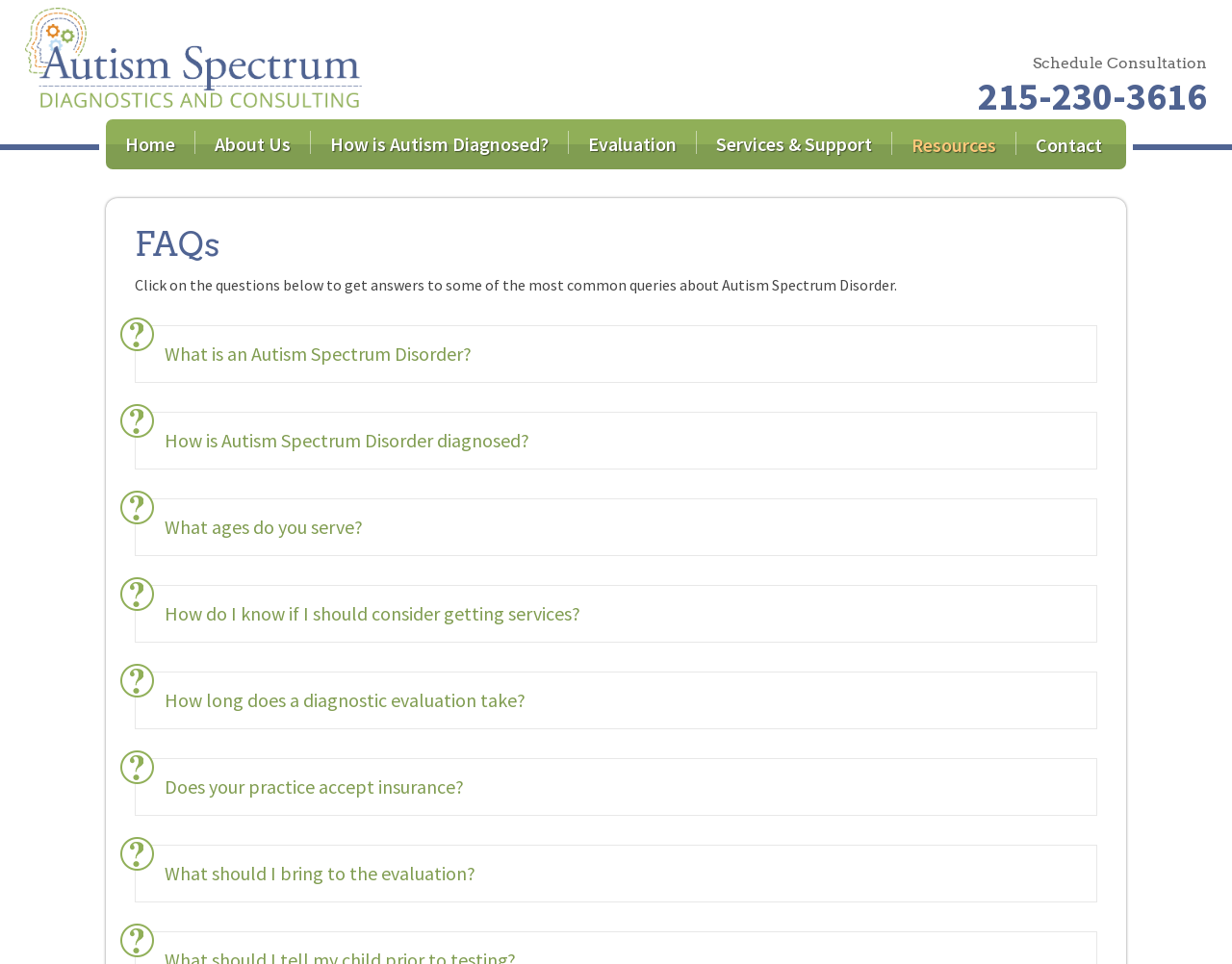Identify the bounding box coordinates of the region that needs to be clicked to carry out this instruction: "Read the answer to 'What is an Autism Spectrum Disorder?'". Provide these coordinates as four float numbers ranging from 0 to 1, i.e., [left, top, right, bottom].

[0.134, 0.353, 0.878, 0.381]